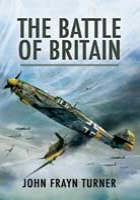What is the subject matter of the book?
Answer the question in a detailed and comprehensive manner.

The illustration on the cover depicts a WWII aircraft engaged in an aerial duel, and the title 'The Battle of Britain' suggests that the book is about a significant military battle, which implies that the subject matter is military history and aviation.